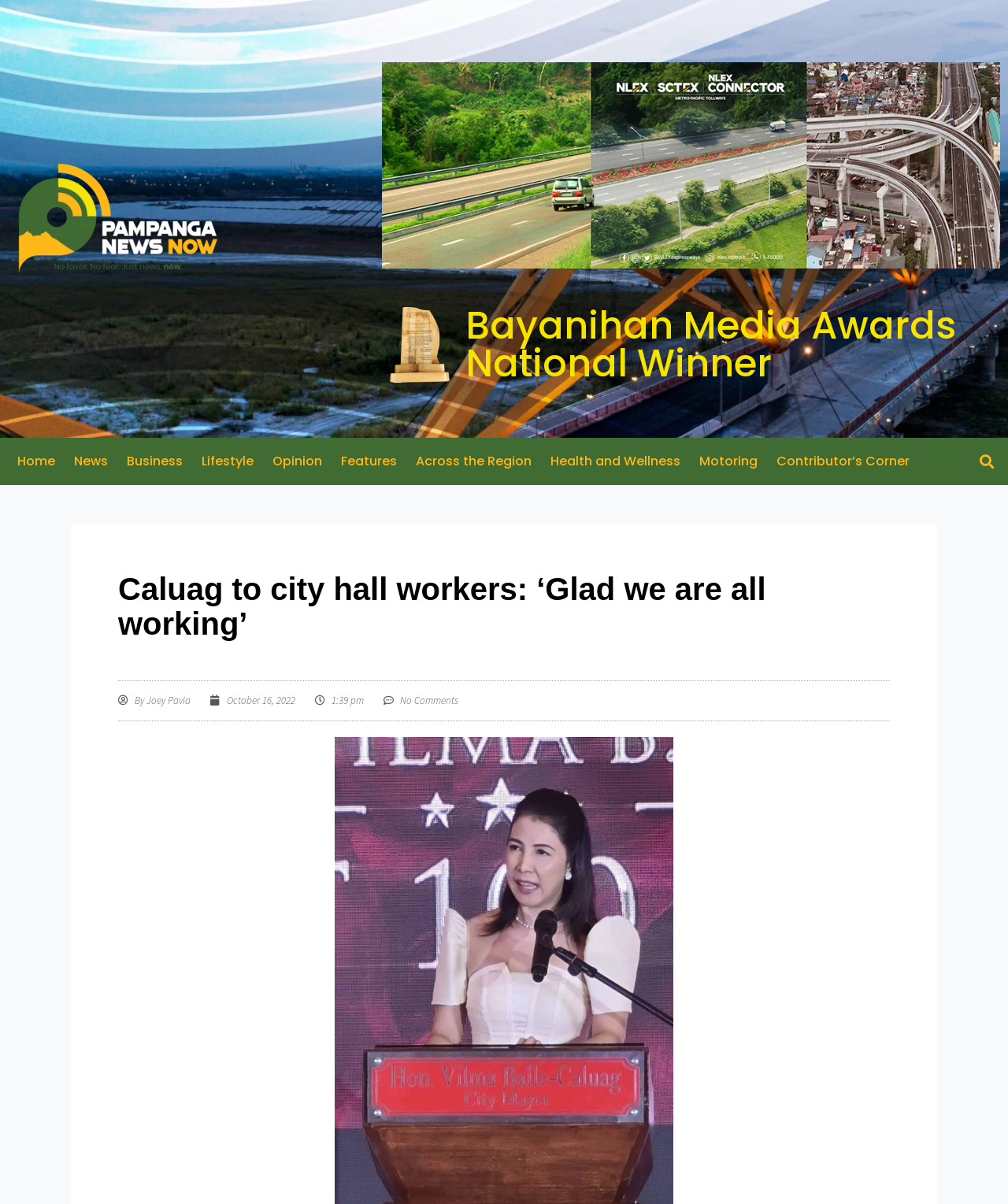Could you provide the bounding box coordinates for the portion of the screen to click to complete this instruction: "Search for something"?

None